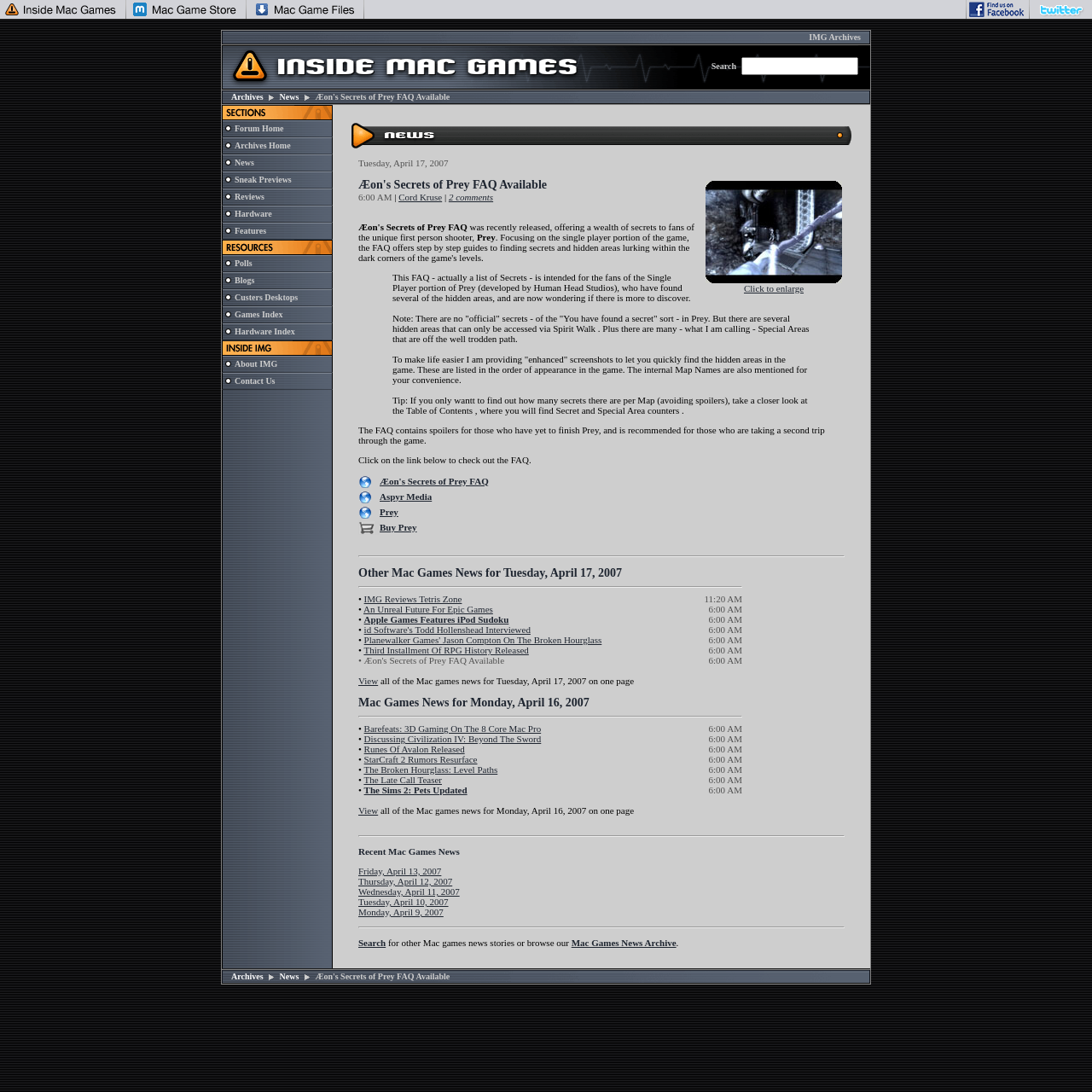Pinpoint the bounding box coordinates of the element to be clicked to execute the instruction: "View Archives".

[0.212, 0.084, 0.241, 0.093]